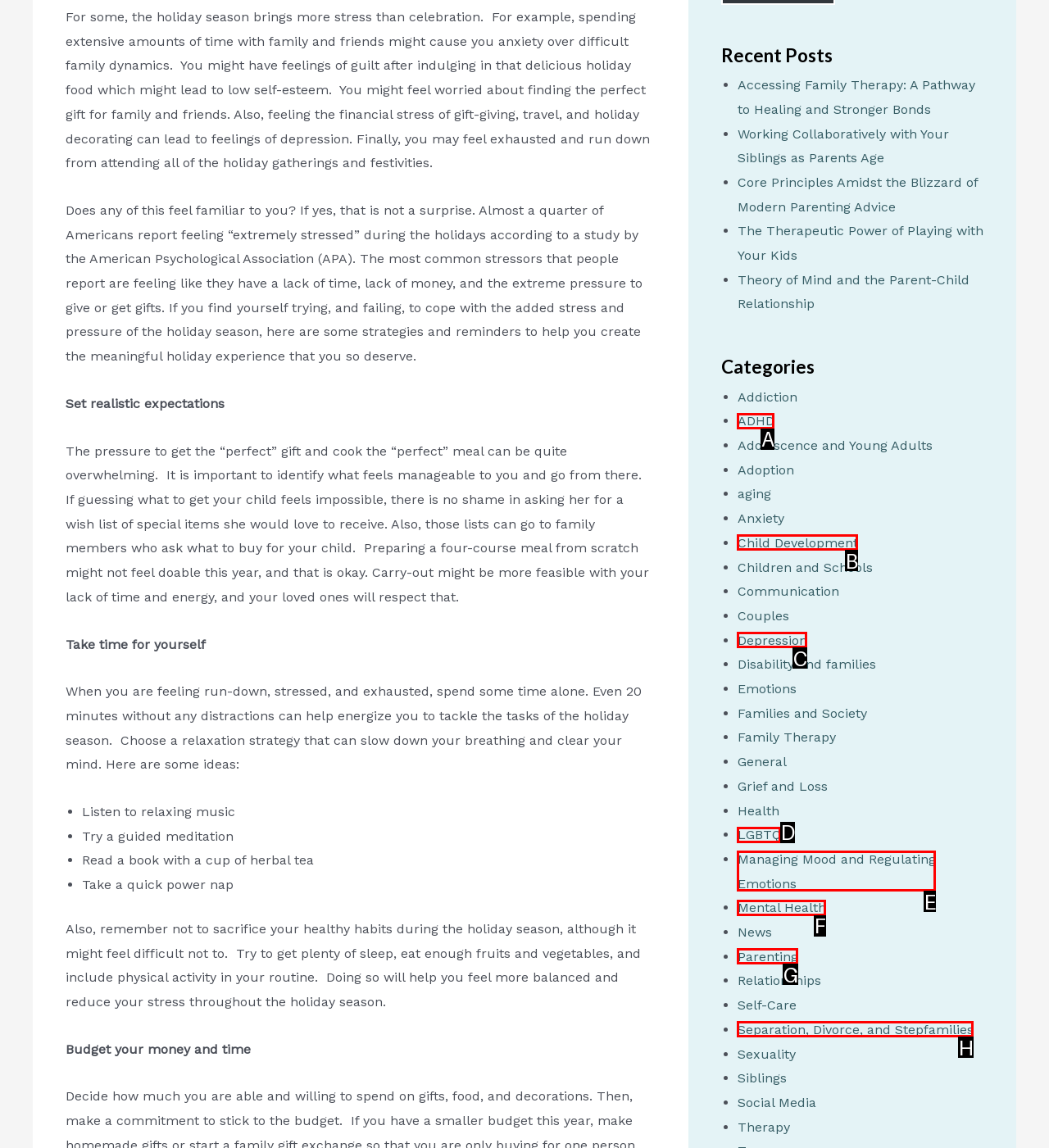Which HTML element fits the description: Mental Health? Respond with the letter of the appropriate option directly.

F